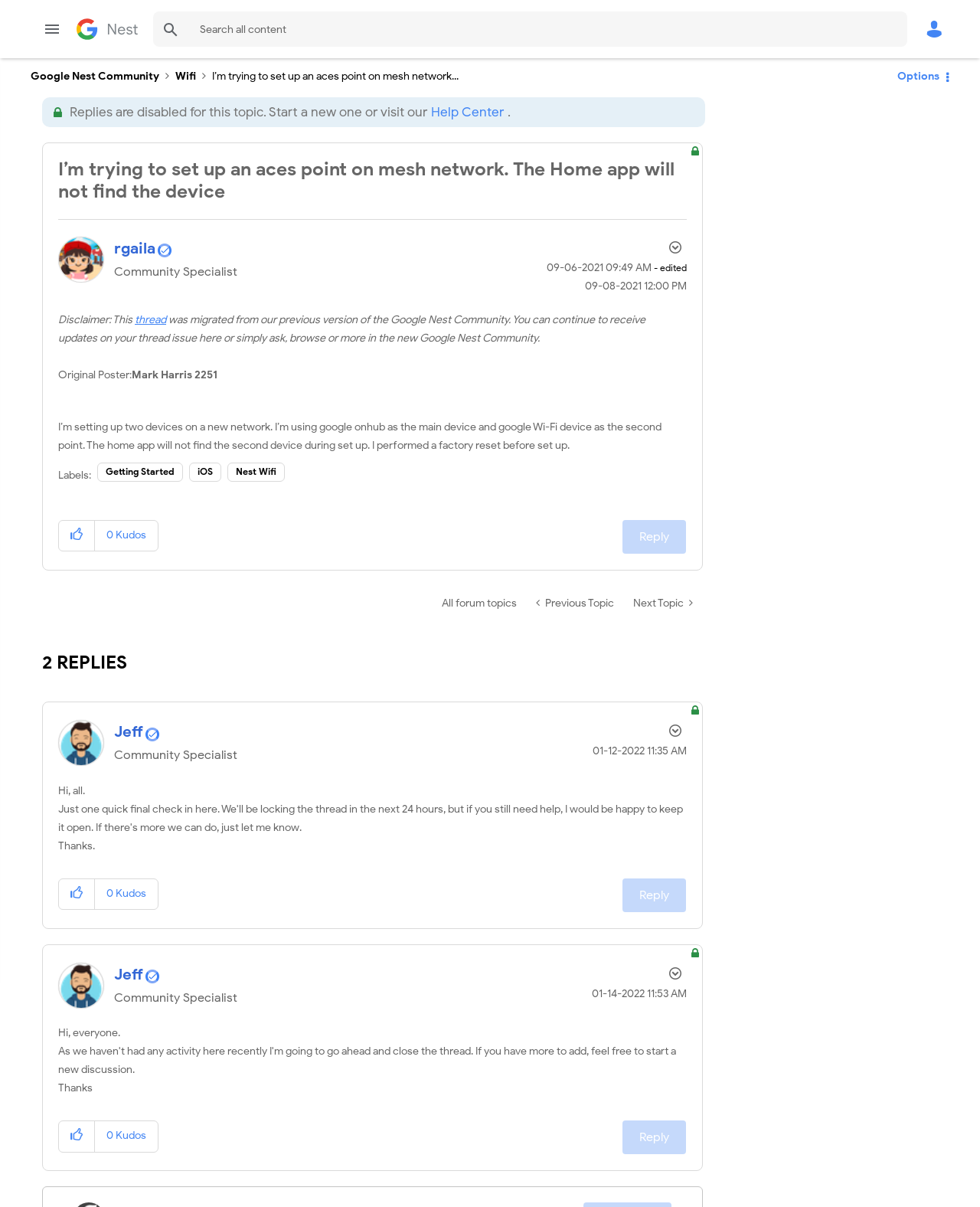What is the role of the user 'rgaila'?
Provide a detailed and extensive answer to the question.

I determined the role of 'rgaila' by looking at the image with the text 'Community Specialist' next to the user's profile picture.